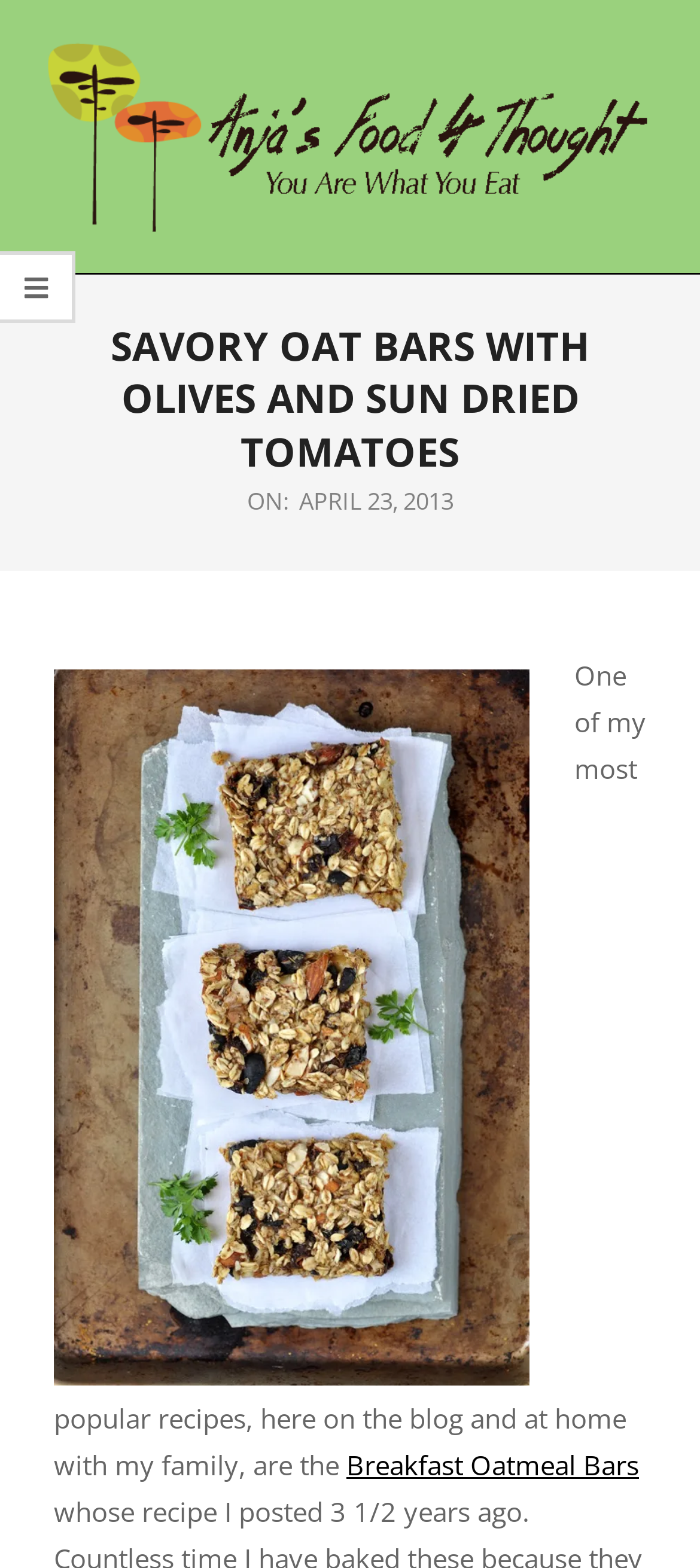What is the name of the author's popular recipe? Please answer the question using a single word or phrase based on the image.

Breakfast Oatmeal Bars